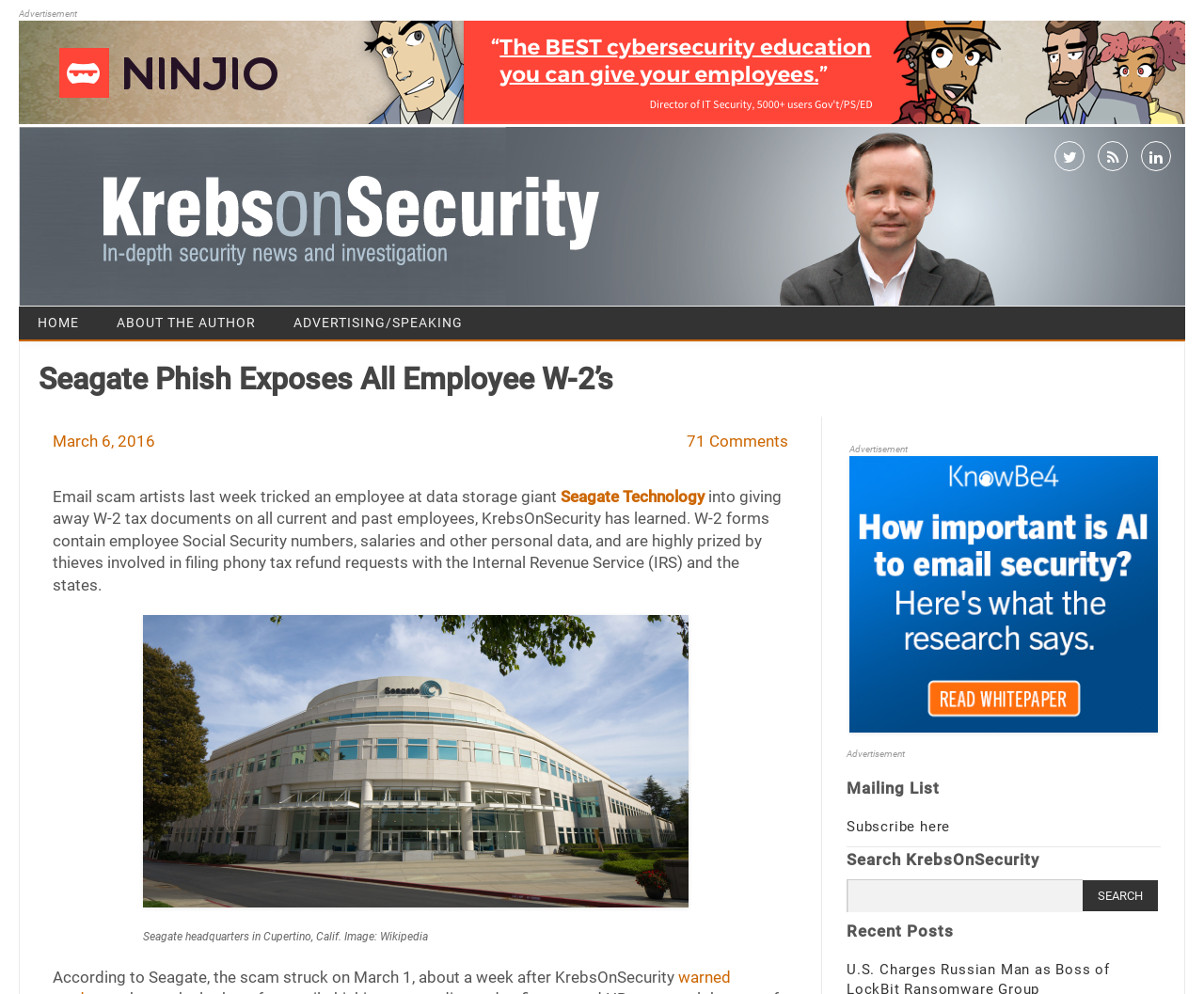Find the bounding box coordinates of the UI element according to this description: "Advertising/Speaking".

[0.228, 0.308, 0.4, 0.341]